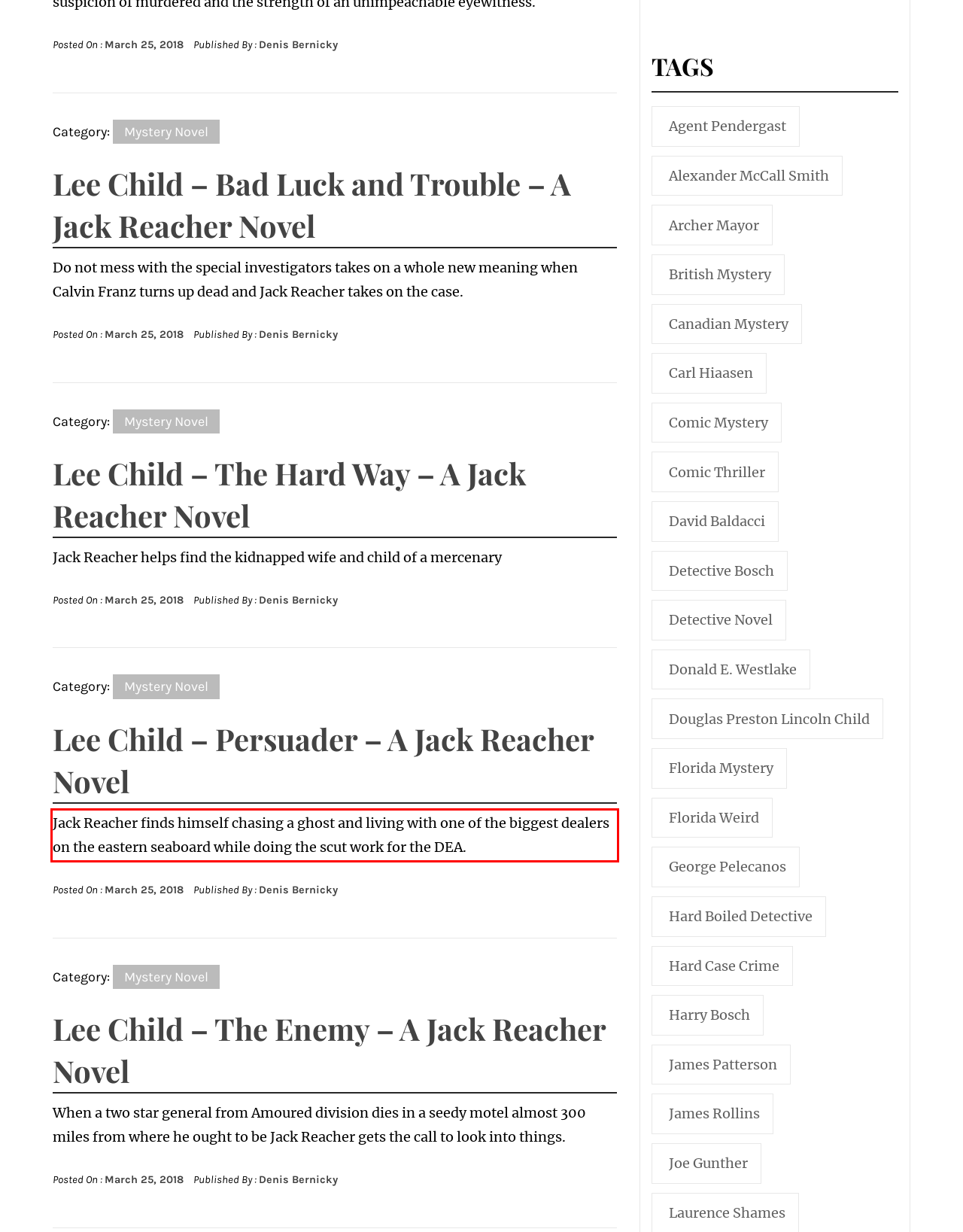Please look at the webpage screenshot and extract the text enclosed by the red bounding box.

Jack Reacher finds himself chasing a ghost and living with one of the biggest dealers on the eastern seaboard while doing the scut work for the DEA.